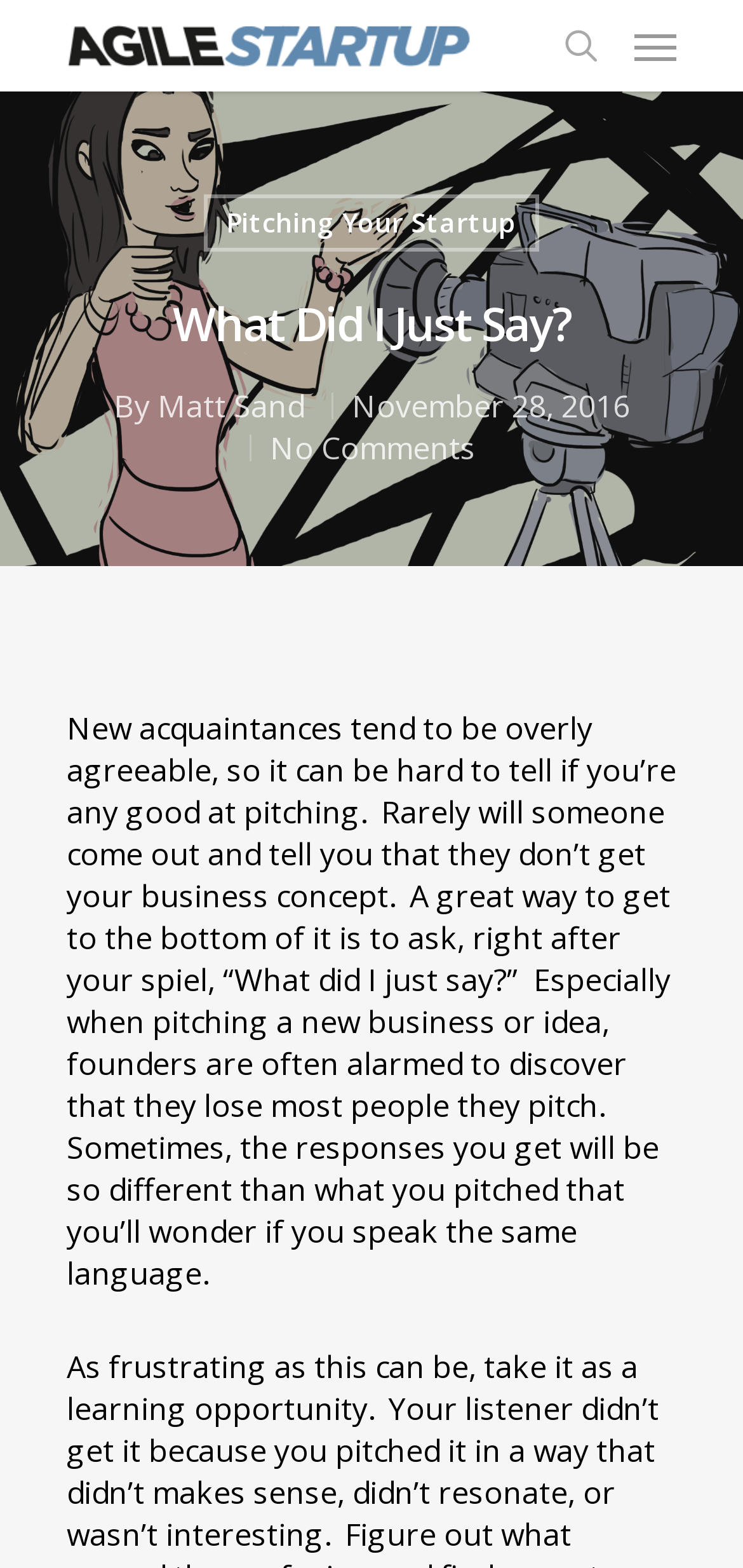Given the element description Pitching Your Startup, specify the bounding box coordinates of the corresponding UI element in the format (top-left x, top-left y, bottom-right x, bottom-right y). All values must be between 0 and 1.

[0.273, 0.124, 0.724, 0.16]